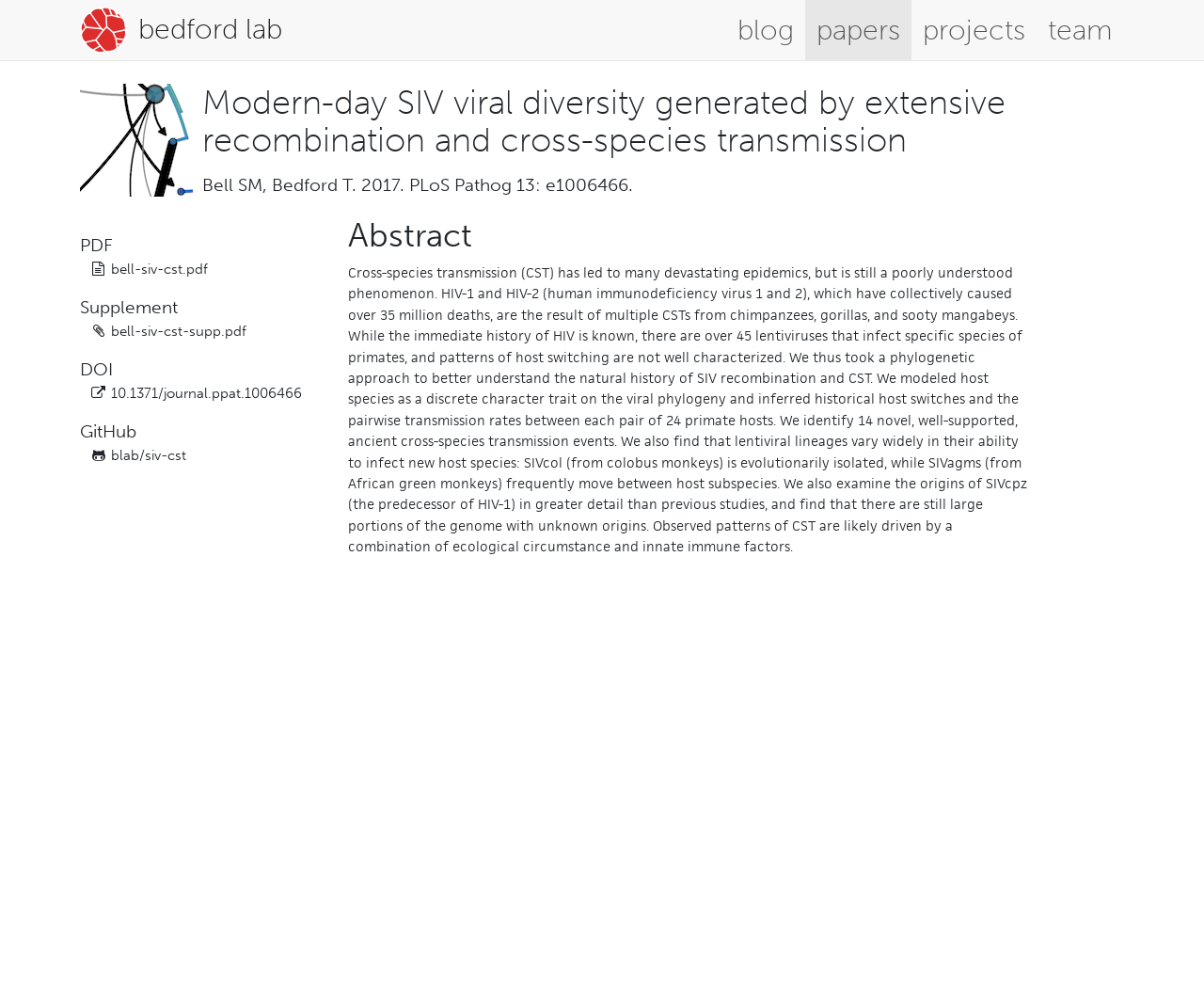What is the text of the first link on the webpage?
Using the visual information, reply with a single word or short phrase.

bedford lab